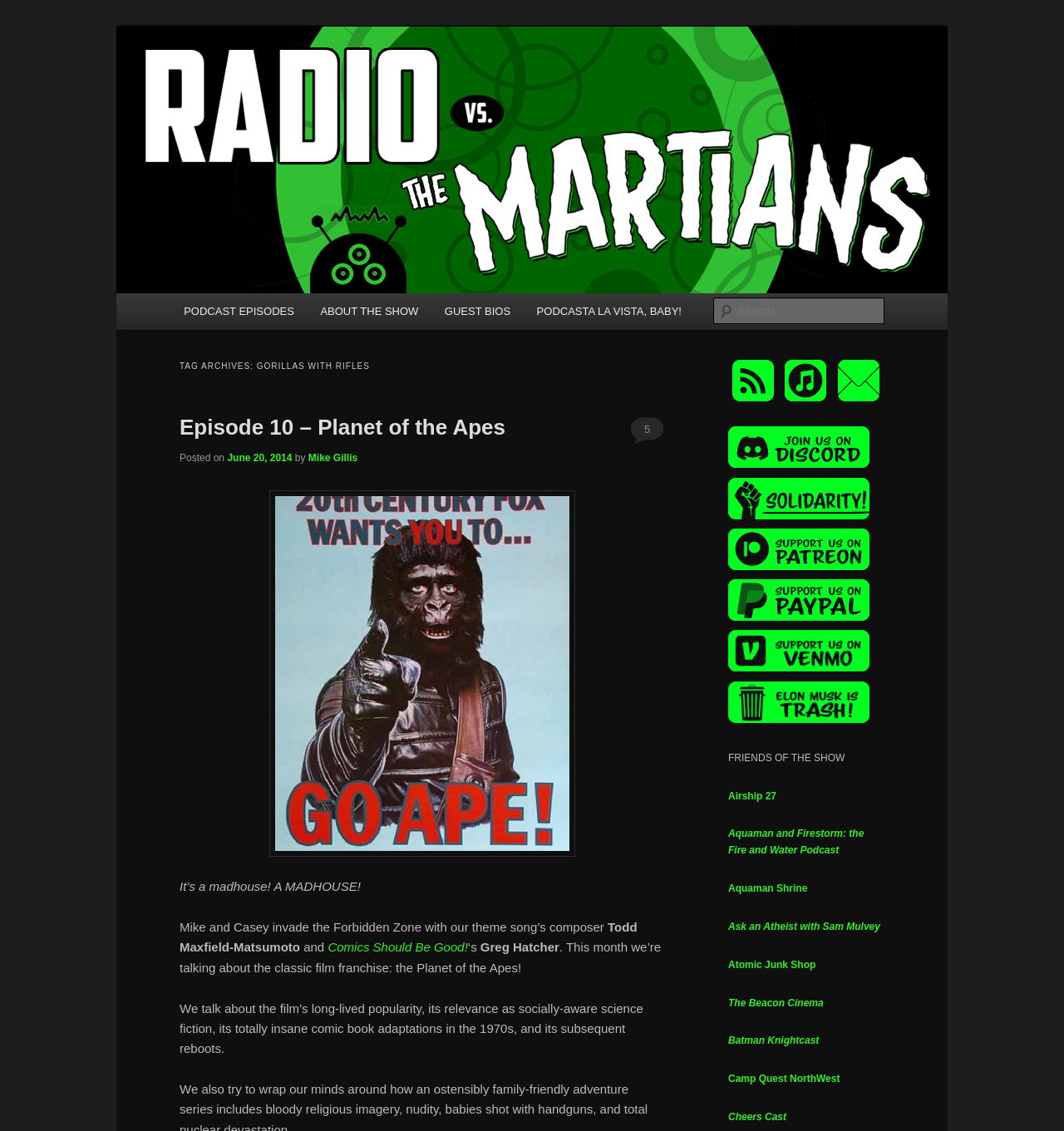How many images are there in the webpage?
Please craft a detailed and exhaustive response to the question.

The images on the webpage can be found by looking for the image elements. There are 7 image elements in total, including the 'apeposter' image, the images in the 'TAG ARCHIVES: GORILLAS WITH RIFLES' section, and the images in the 'FRIENDS OF THE SHOW' section.